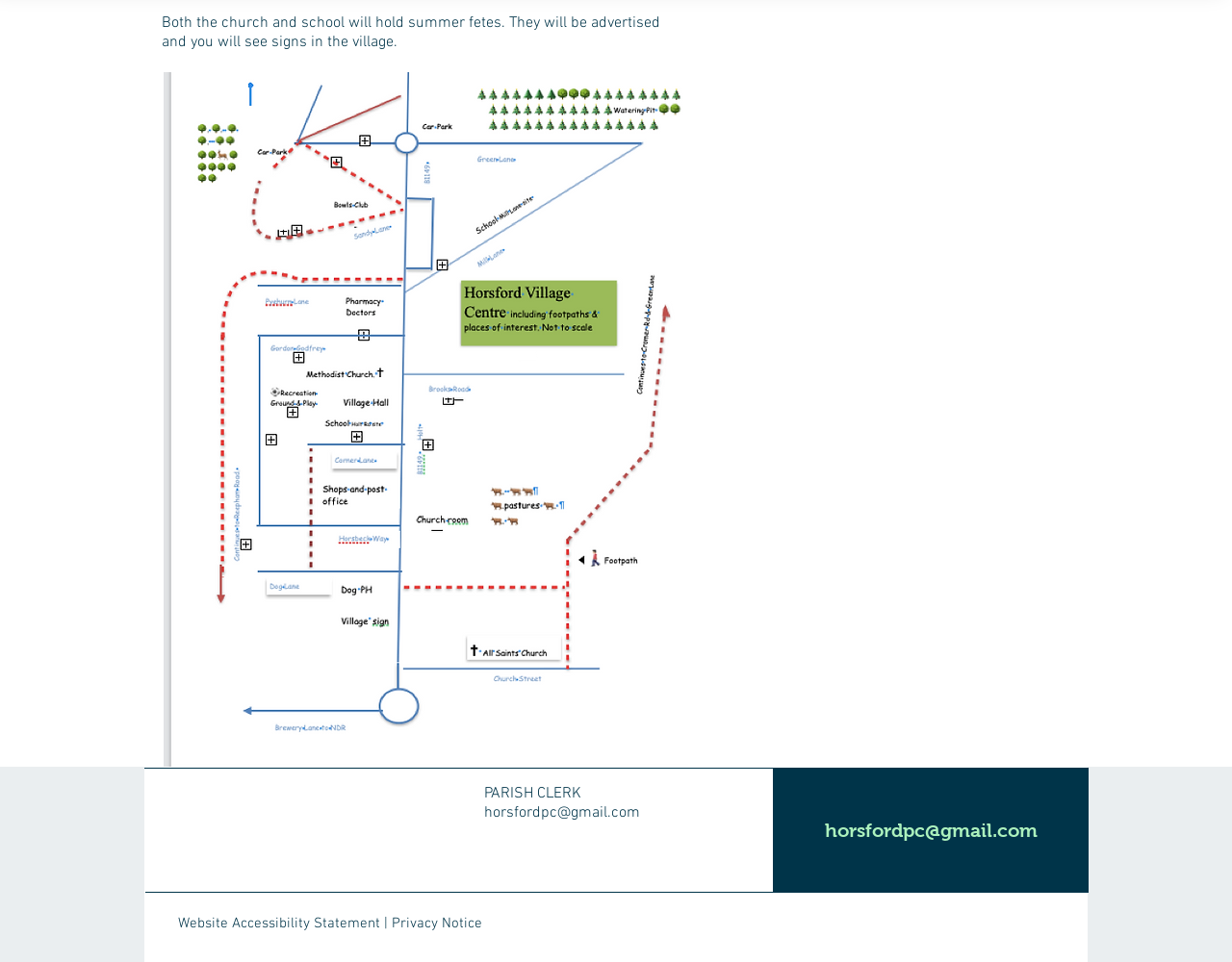Provide a thorough and detailed response to the question by examining the image: 
What is the name of the map shown on the webpage?

The webpage has an image element with the description 'Map of Horsford', which suggests that it is a map of the Horsford area.